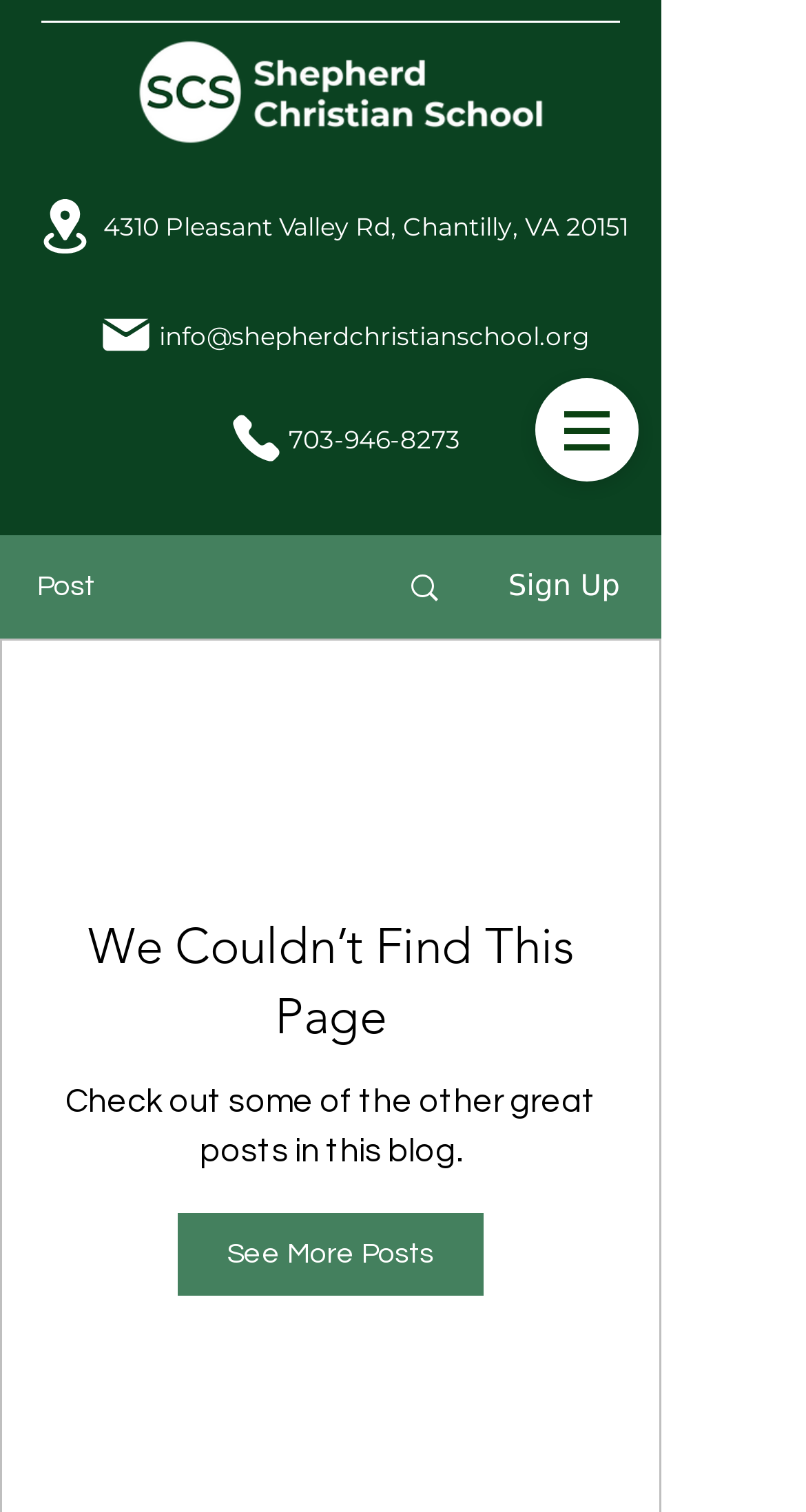What is the current status of the webpage?
Ensure your answer is thorough and detailed.

The webpage displays a message 'We Couldn’t Find This Page', indicating that the current webpage is not found or does not exist.